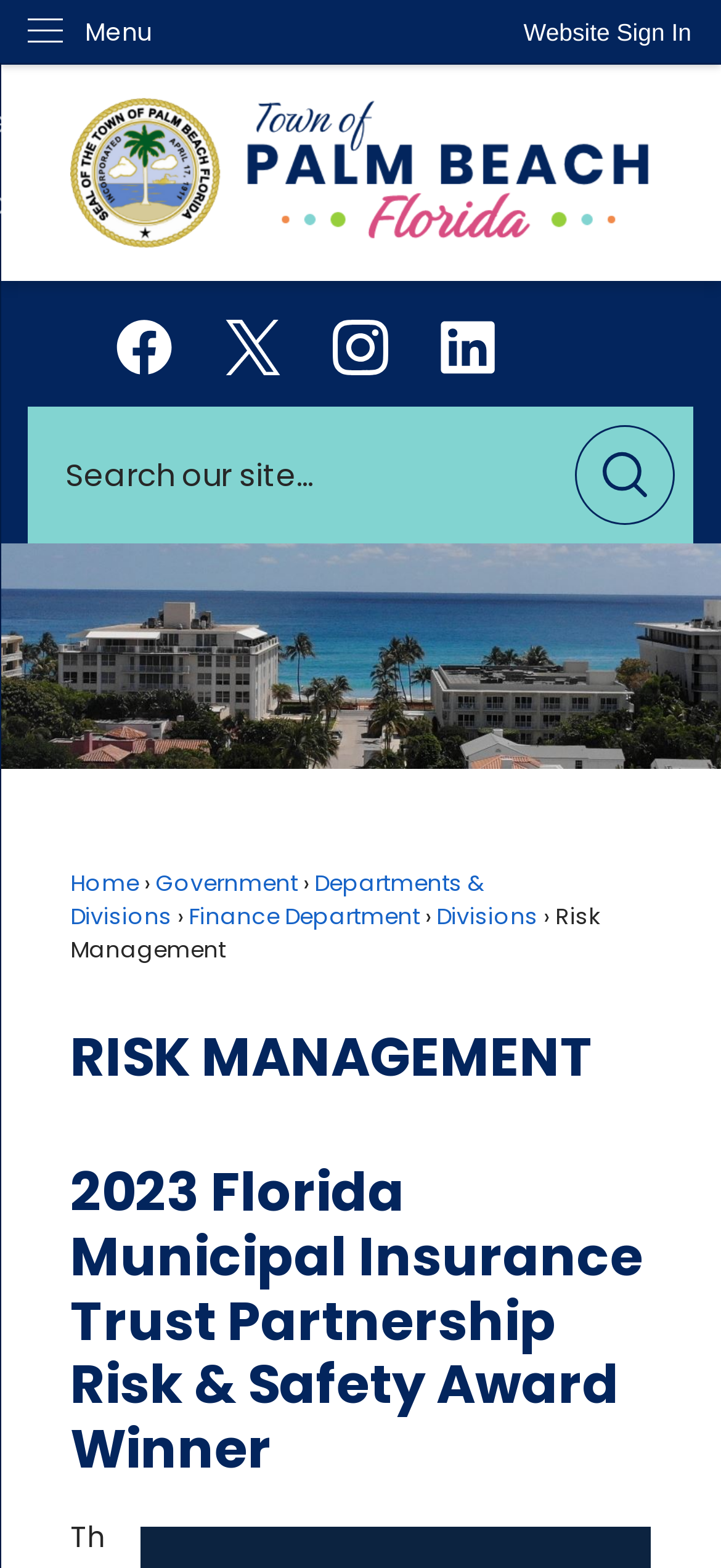Extract the bounding box for the UI element that matches this description: "alt="Instagram Opens in new window"".

[0.461, 0.204, 0.538, 0.24]